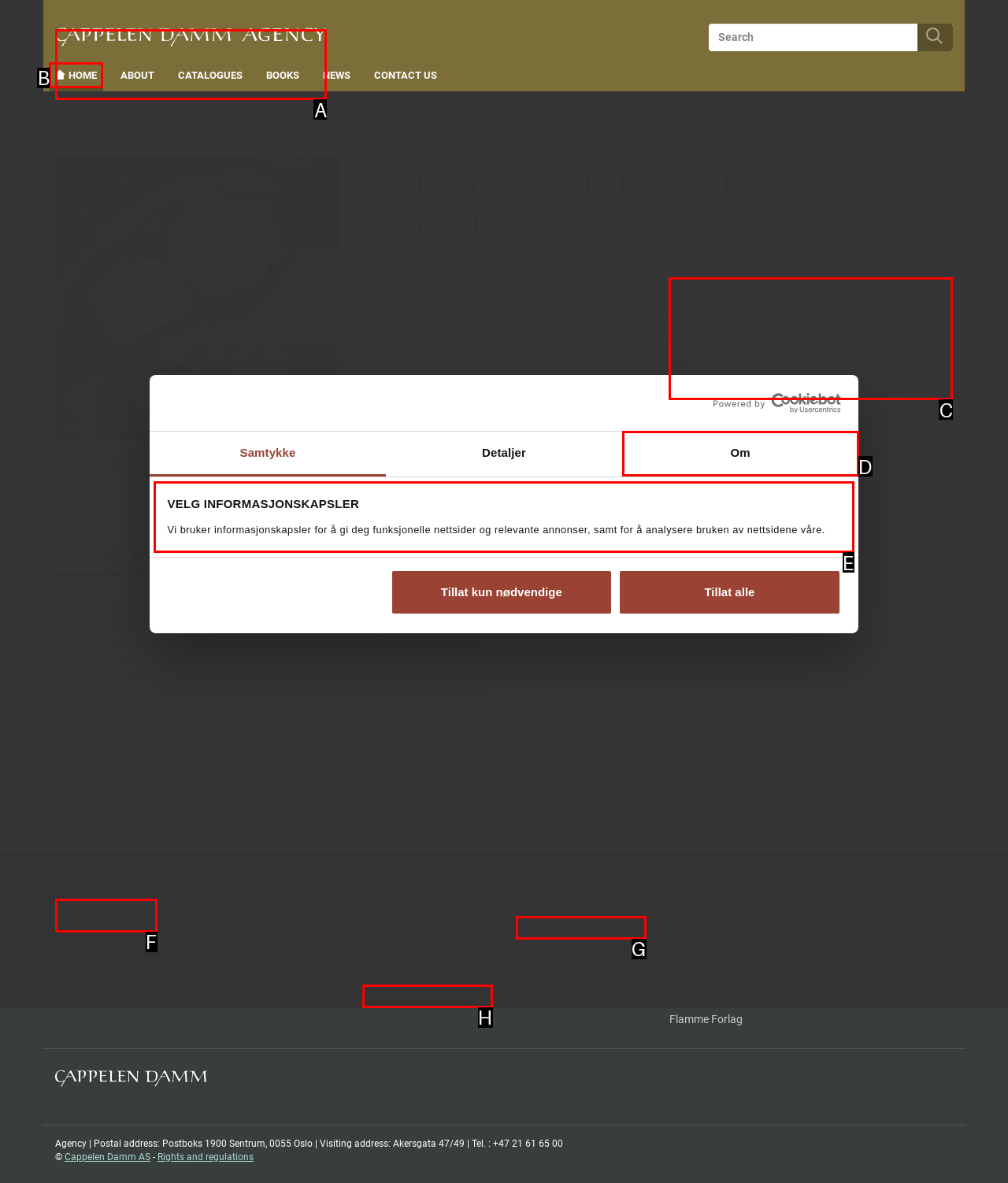Which lettered option should be clicked to perform the following task: View the book details
Respond with the letter of the appropriate option.

C